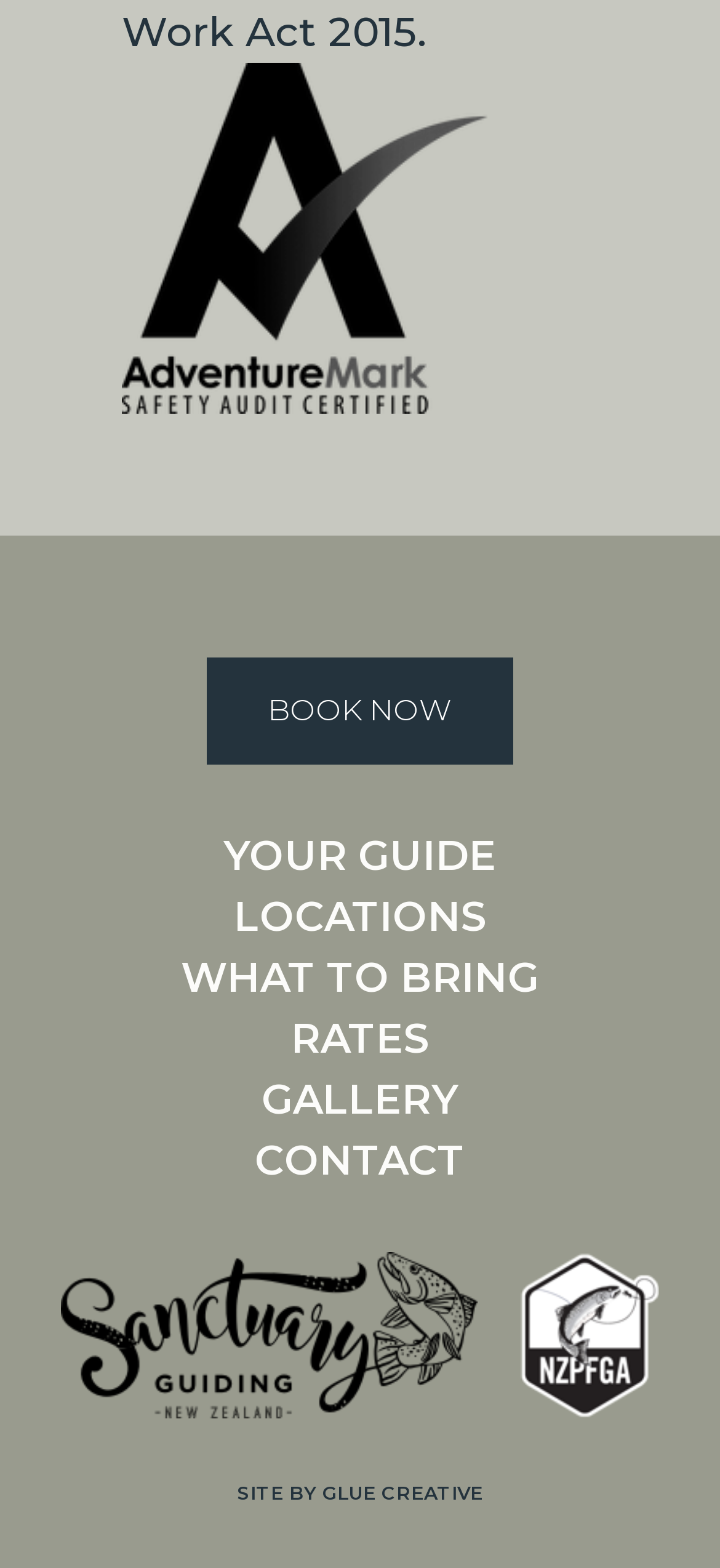Who designed the website?
Examine the image and give a concise answer in one word or a short phrase.

Glue Creative